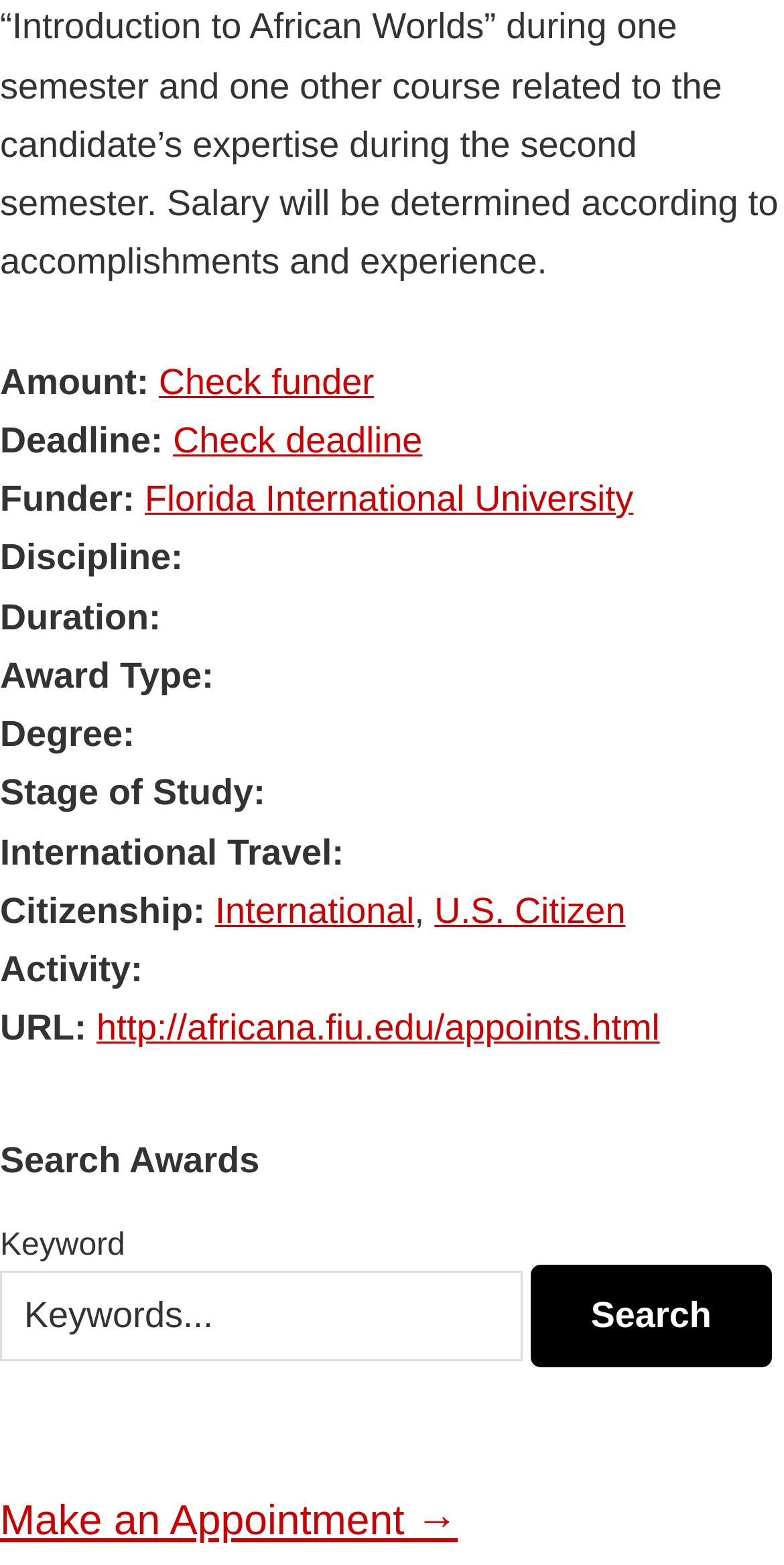Use a single word or phrase to answer the question: 
What is the purpose of the 'Search' button?

To search awards